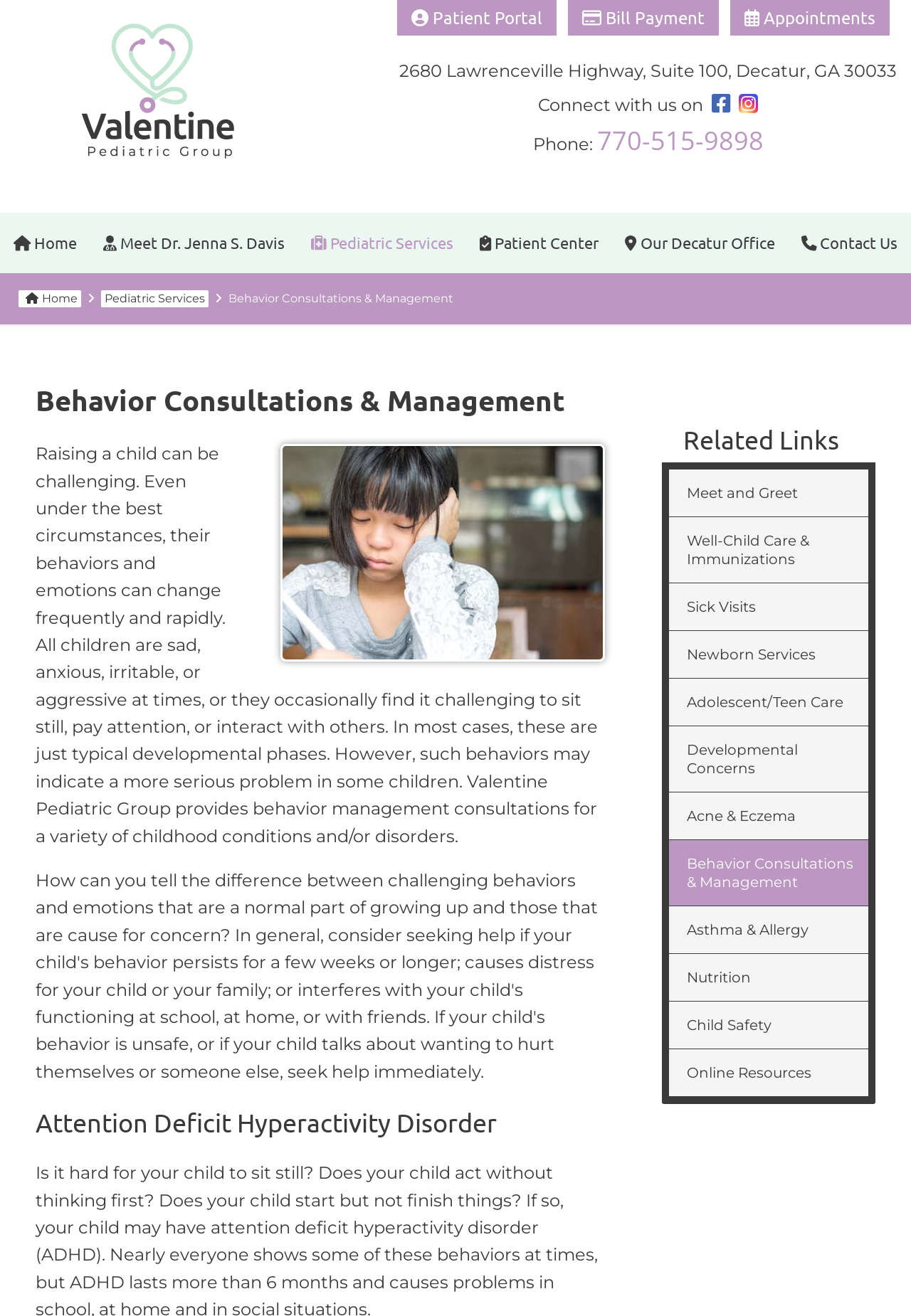What is the purpose of the behavior management consultations provided by the pediatric group?
Look at the image and construct a detailed response to the question.

I found the answer by reading the paragraph below the heading 'Behavior Consultations & Management', which explains that the pediatric group provides behavior management consultations for a variety of childhood conditions and/or disorders.